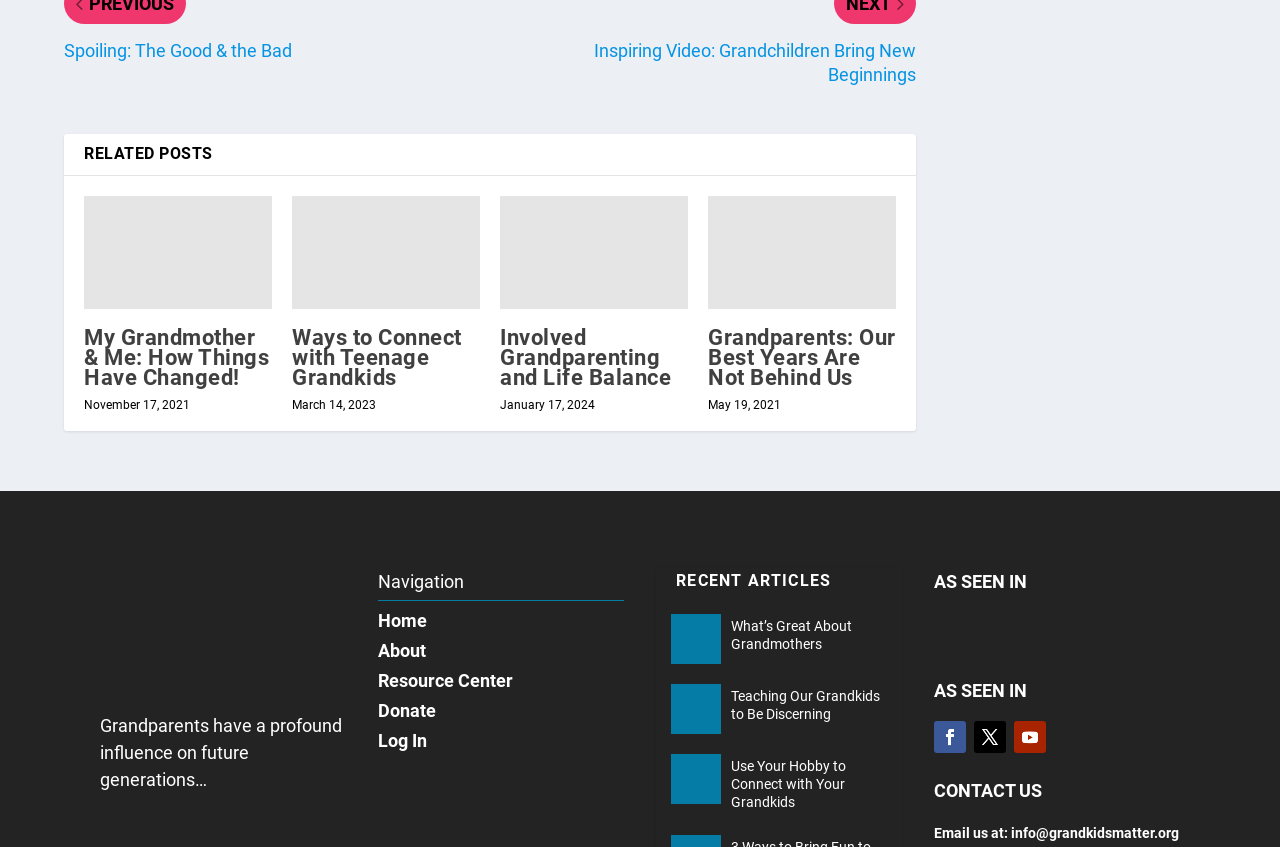Find the bounding box coordinates of the element to click in order to complete this instruction: "Read the 'What’s Great About Grandmothers' article". The bounding box coordinates must be four float numbers between 0 and 1, denoted as [left, top, right, bottom].

[0.524, 0.741, 0.563, 0.8]